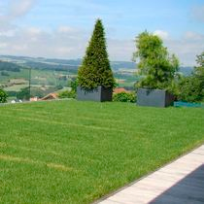Use a single word or phrase to answer this question: 
What is the sky like in the background?

bright, partly cloudy